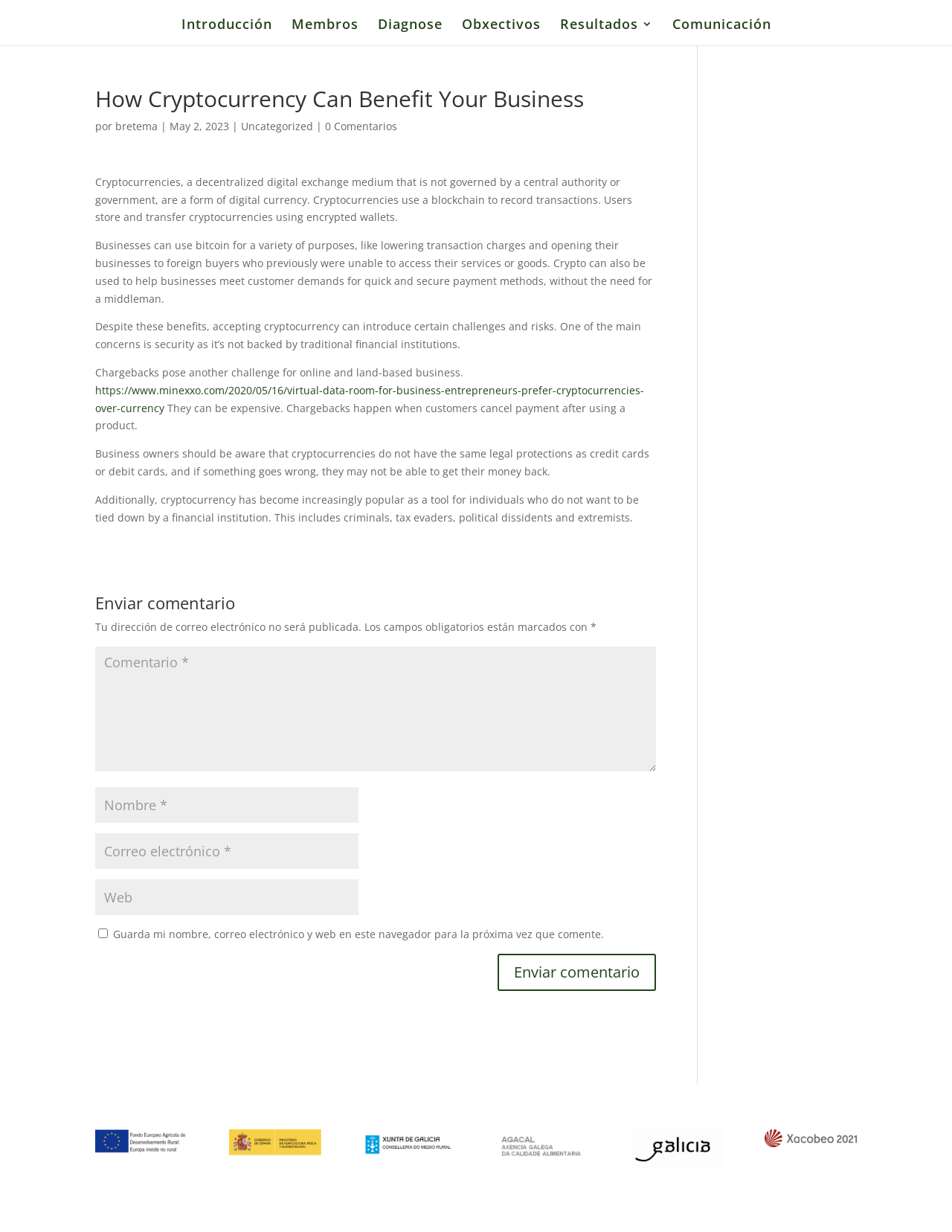Predict the bounding box coordinates of the area that should be clicked to accomplish the following instruction: "Click on the link to read about Diagnose". The bounding box coordinates should consist of four float numbers between 0 and 1, i.e., [left, top, right, bottom].

[0.396, 0.015, 0.464, 0.037]